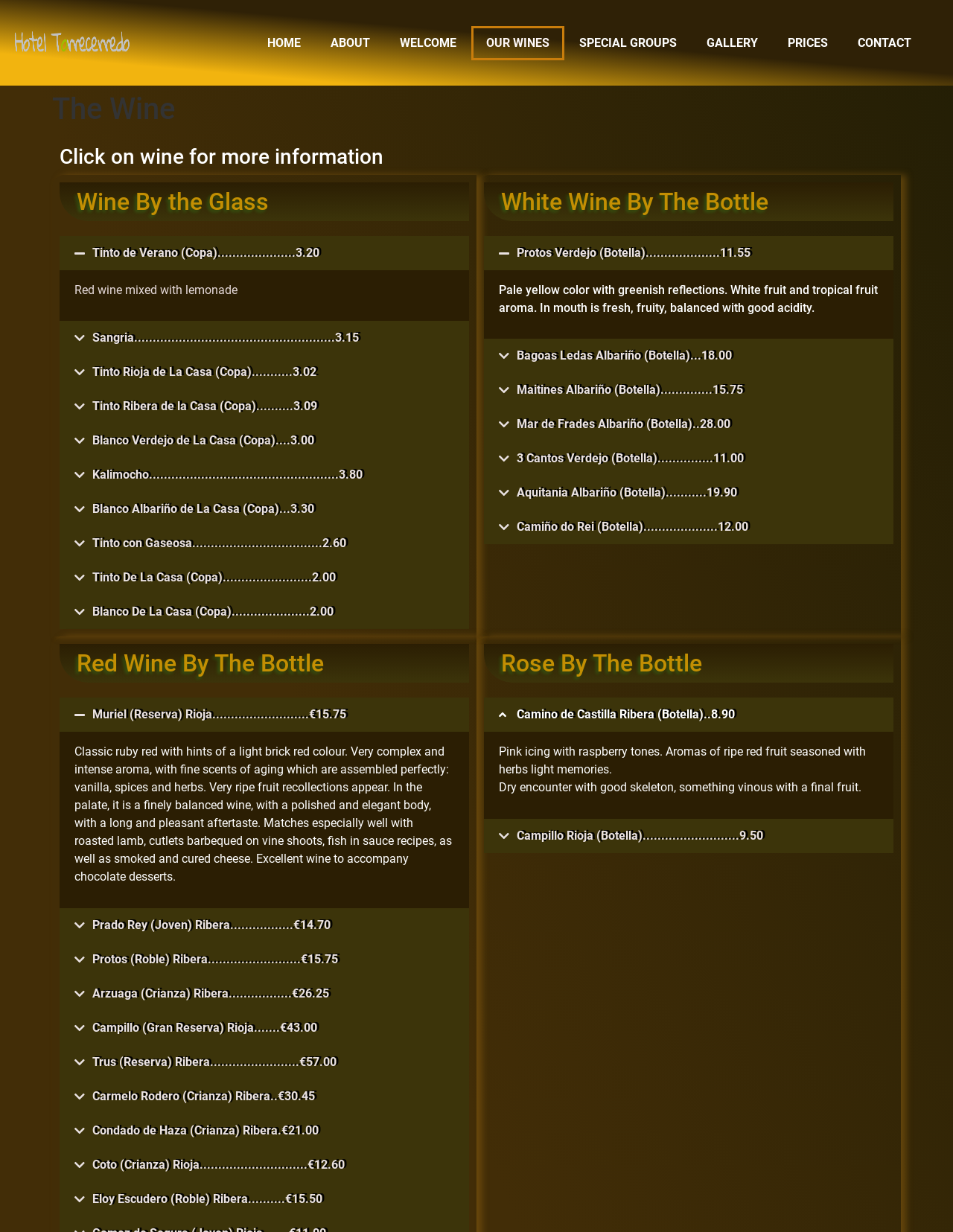Please specify the coordinates of the bounding box for the element that should be clicked to carry out this instruction: "Learn more about Muriel Reserva Rioja". The coordinates must be four float numbers between 0 and 1, formatted as [left, top, right, bottom].

[0.062, 0.566, 0.492, 0.594]